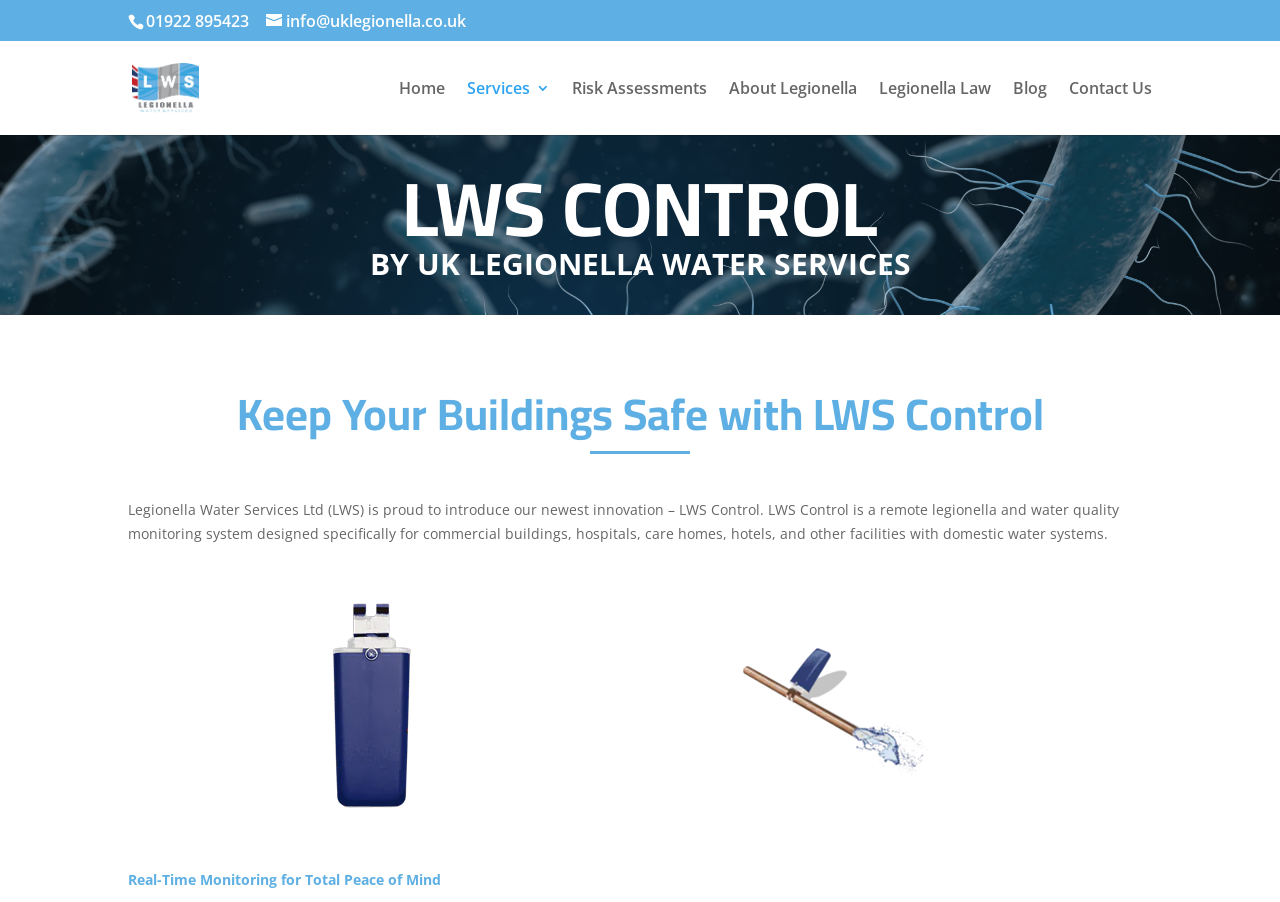What is the phone number of Legionella Water Services?
Answer the question with a single word or phrase derived from the image.

01922 895423